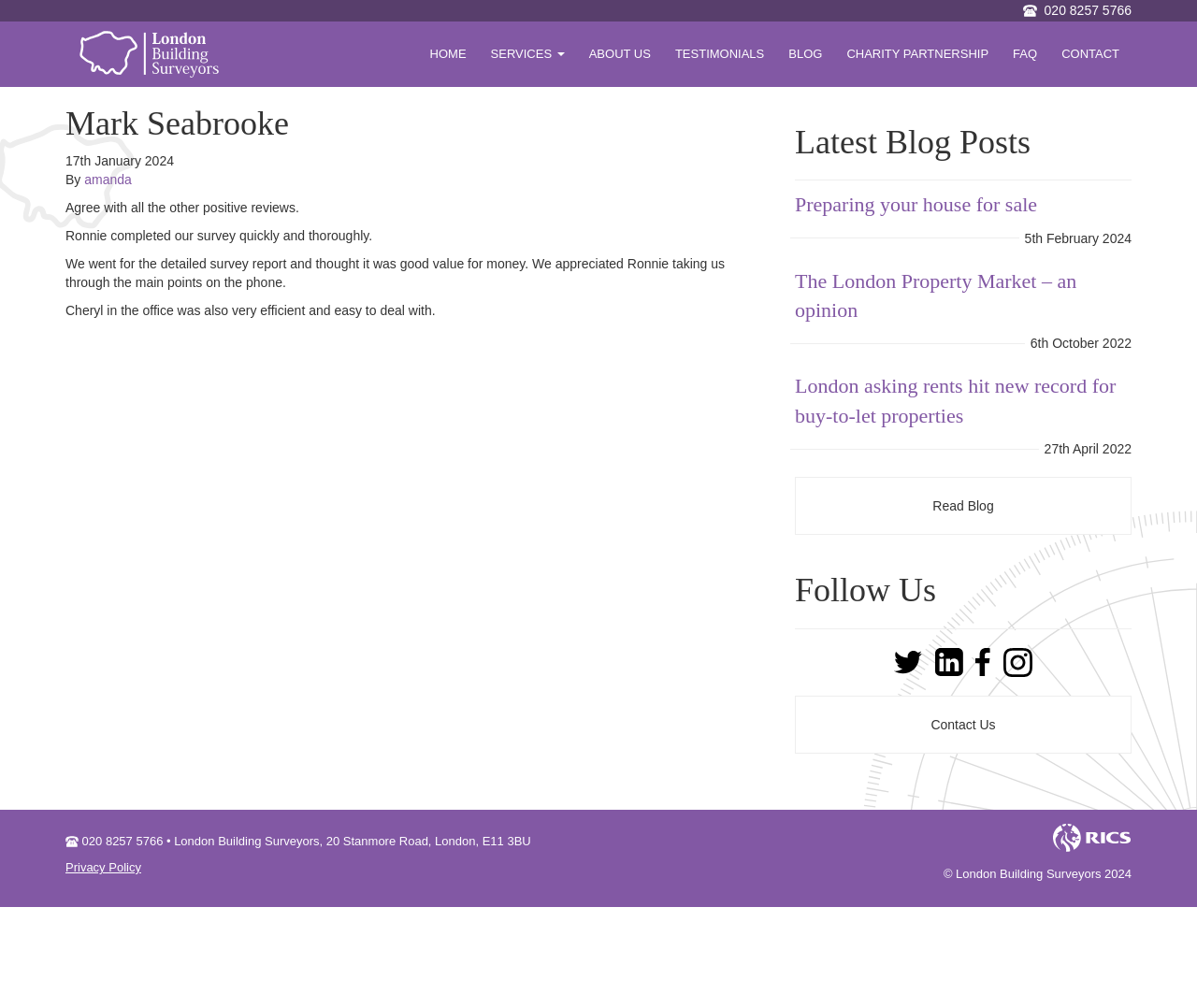Refer to the screenshot and give an in-depth answer to this question: How many social media links are there?

I found the 'Follow Us' section on the webpage, which contains four social media links. These links are likely to Facebook, Twitter, Instagram, and LinkedIn, although the exact platforms are not specified.